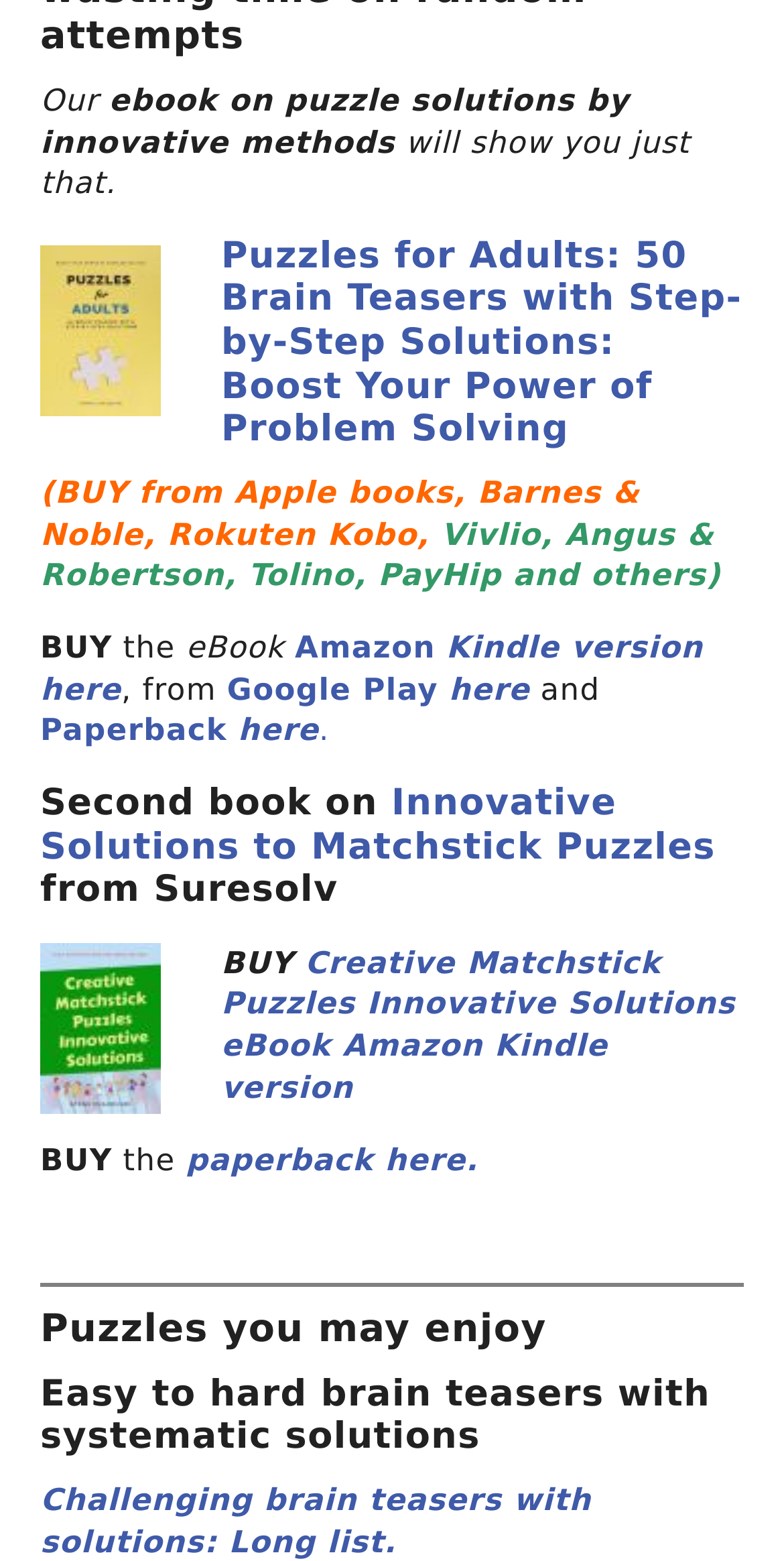Please determine the bounding box coordinates of the clickable area required to carry out the following instruction: "Check price of Zimní bunda CST". The coordinates must be four float numbers between 0 and 1, represented as [left, top, right, bottom].

None